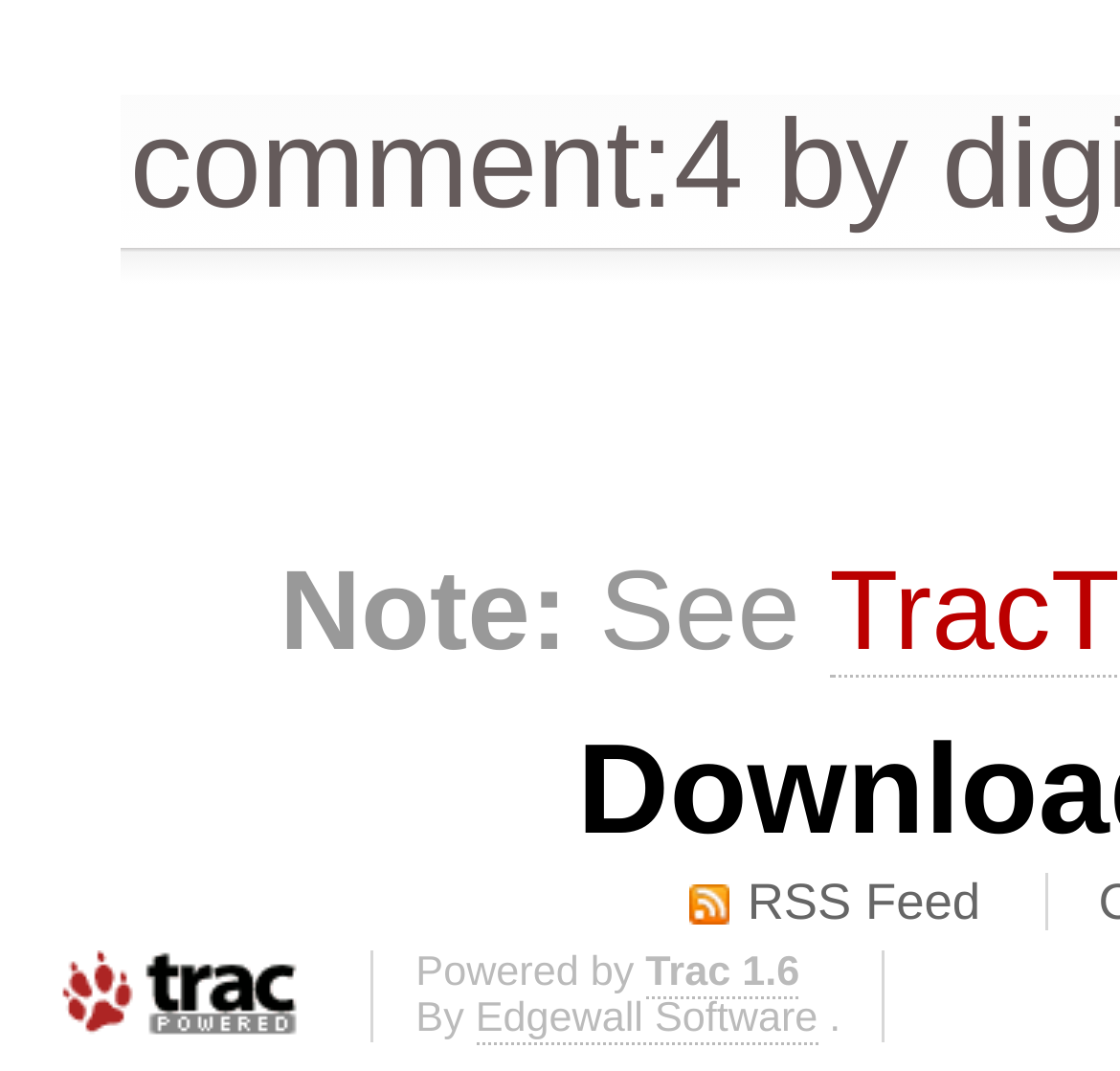Please answer the following question using a single word or phrase: 
What is the image below 'Trac Powered'?

Trac Powered